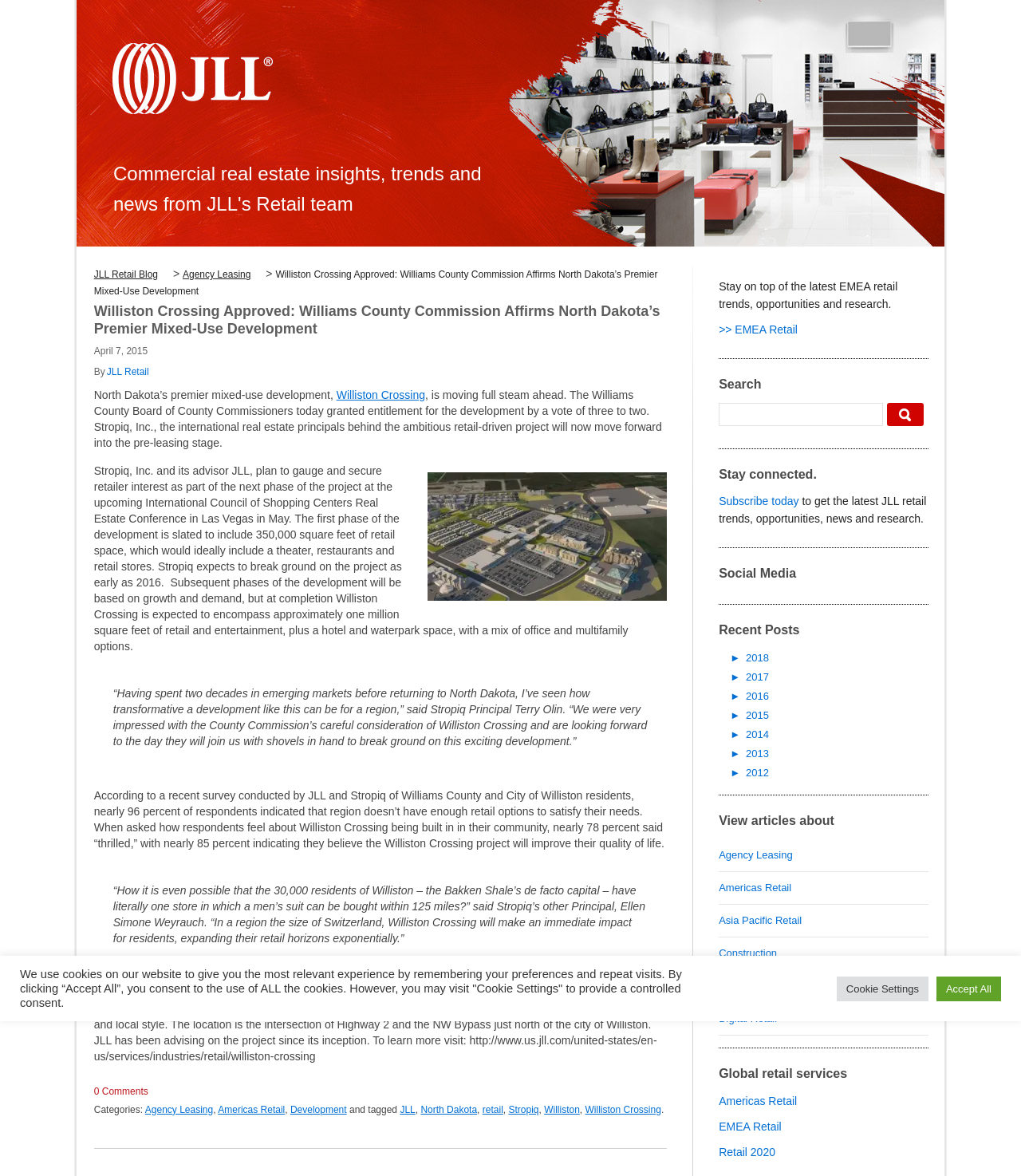Use a single word or phrase to answer the question:
What is the name of the design concept for Williston Crossing?

Dakota Modern